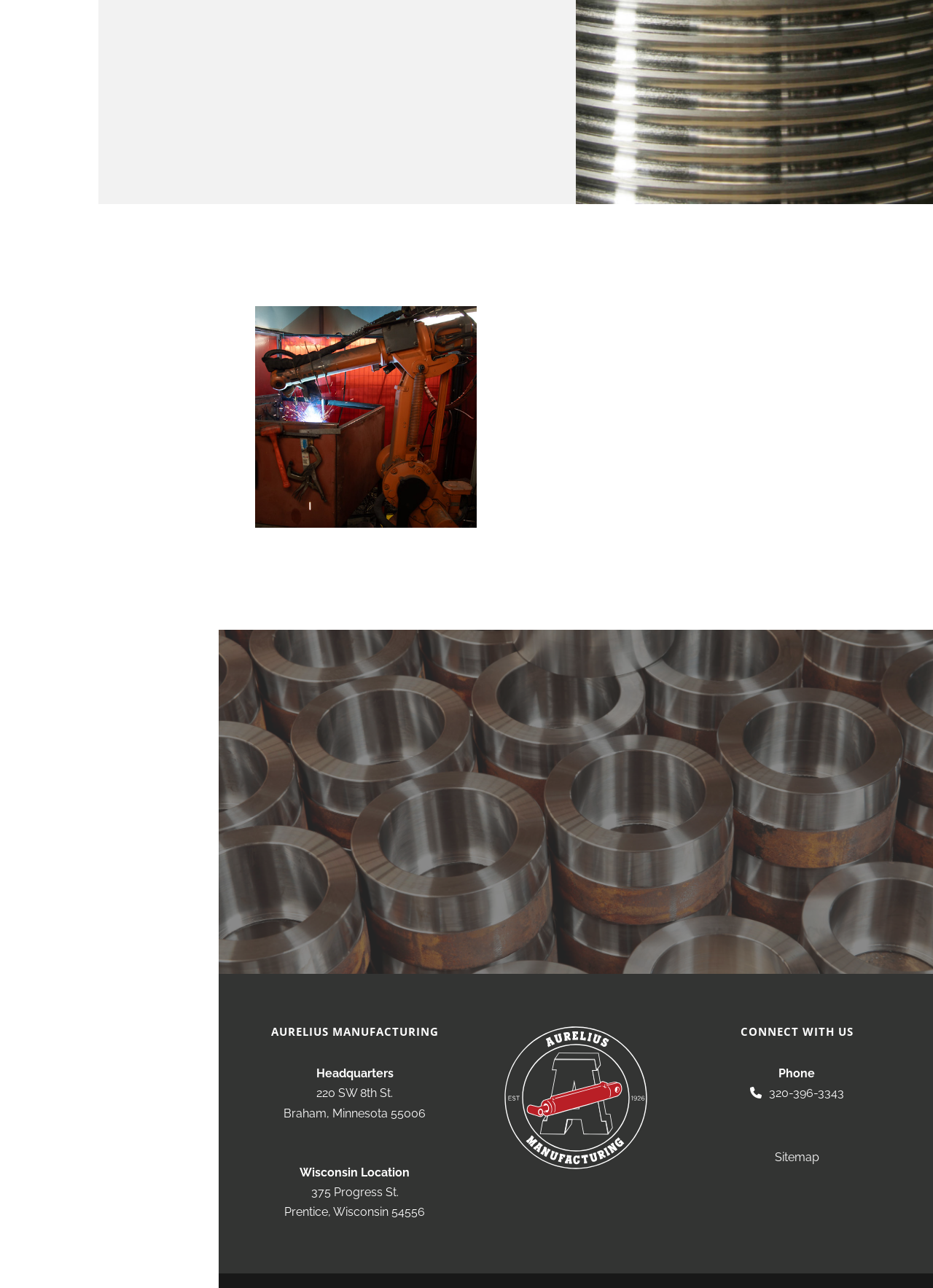Determine the bounding box for the UI element that matches this description: "Careers at Aurelius Manufacturing".

[0.558, 0.408, 0.837, 0.438]